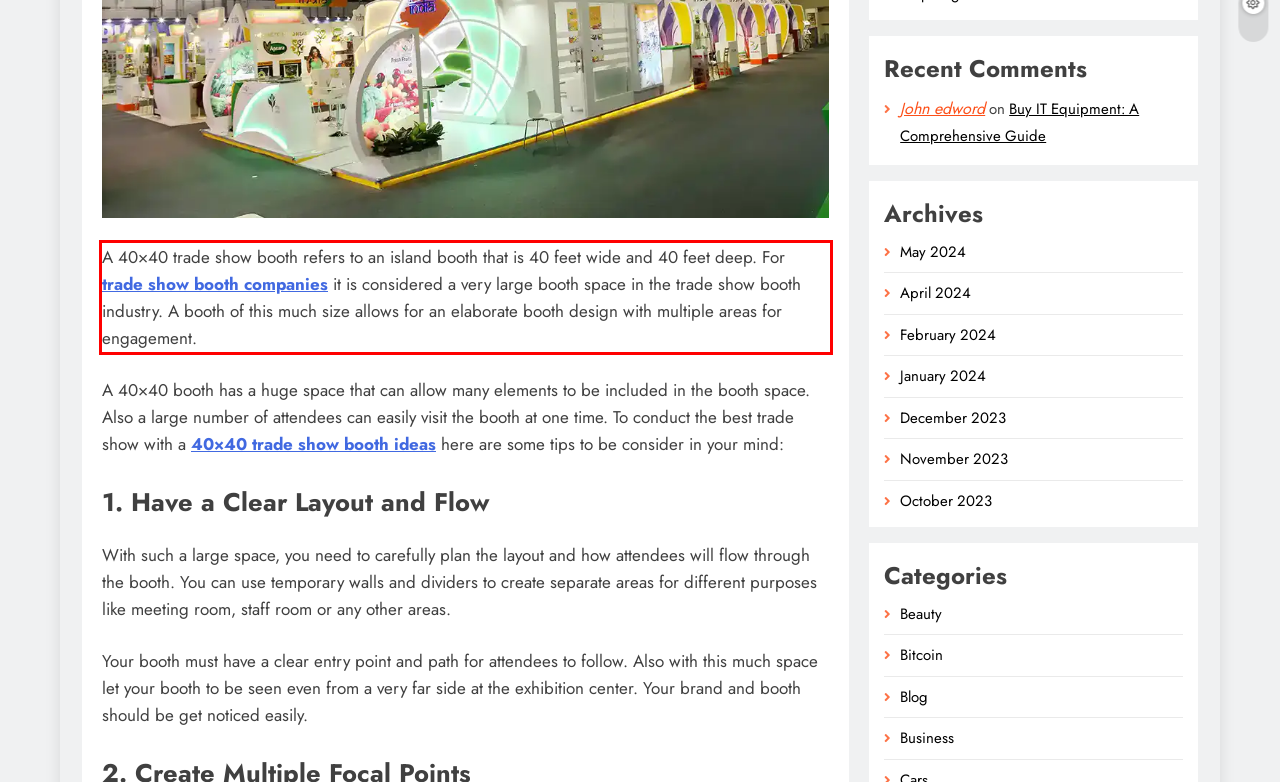Identify and extract the text within the red rectangle in the screenshot of the webpage.

A 40×40 trade show booth refers to an island booth that is 40 feet wide and 40 feet deep. For trade show booth companies it is considered a very large booth space in the trade show booth industry. A booth of this much size allows for an elaborate booth design with multiple areas for engagement.